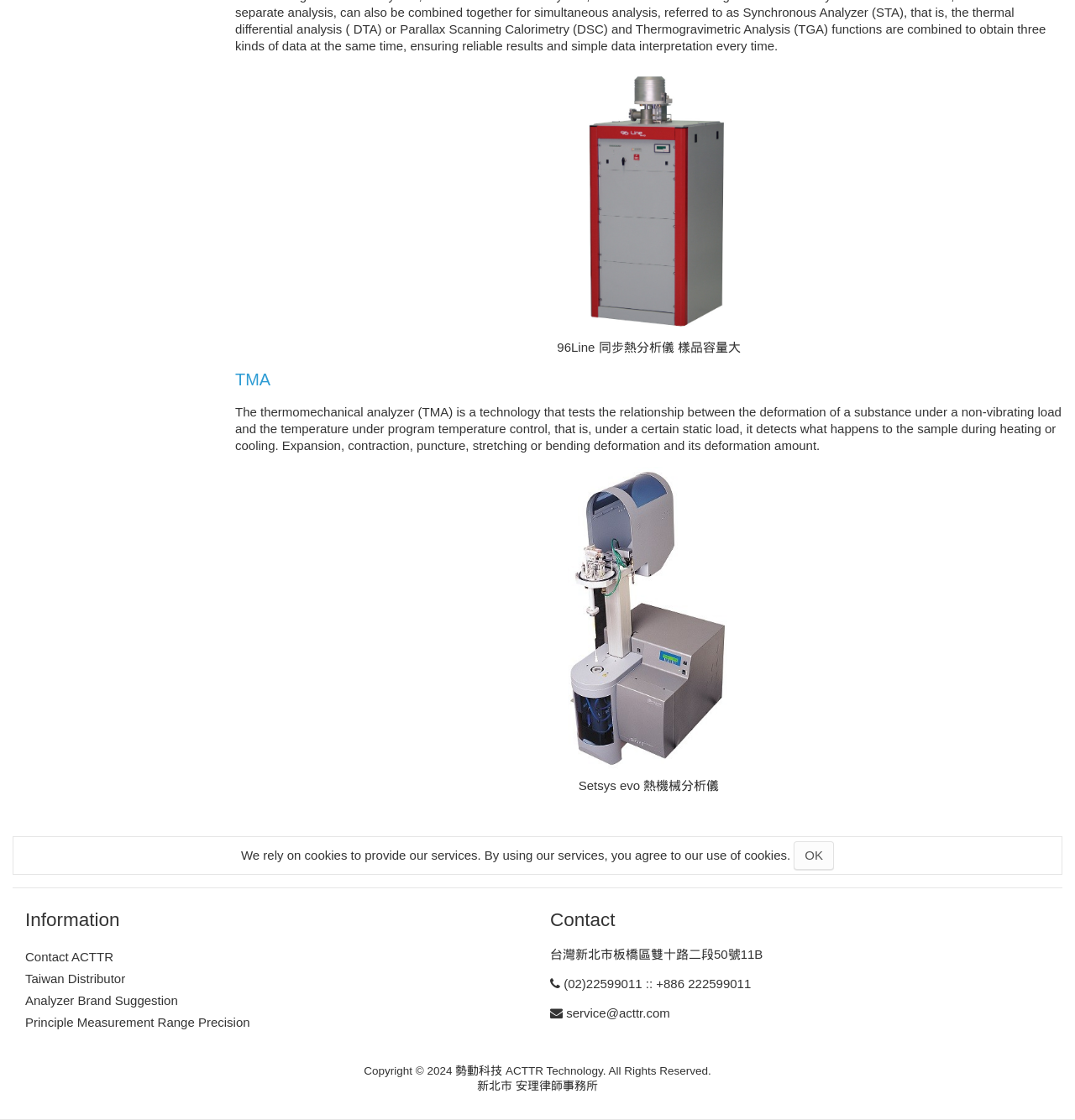Find the bounding box coordinates for the area that must be clicked to perform this action: "Click the Contact ACTTR link".

[0.023, 0.848, 0.105, 0.861]